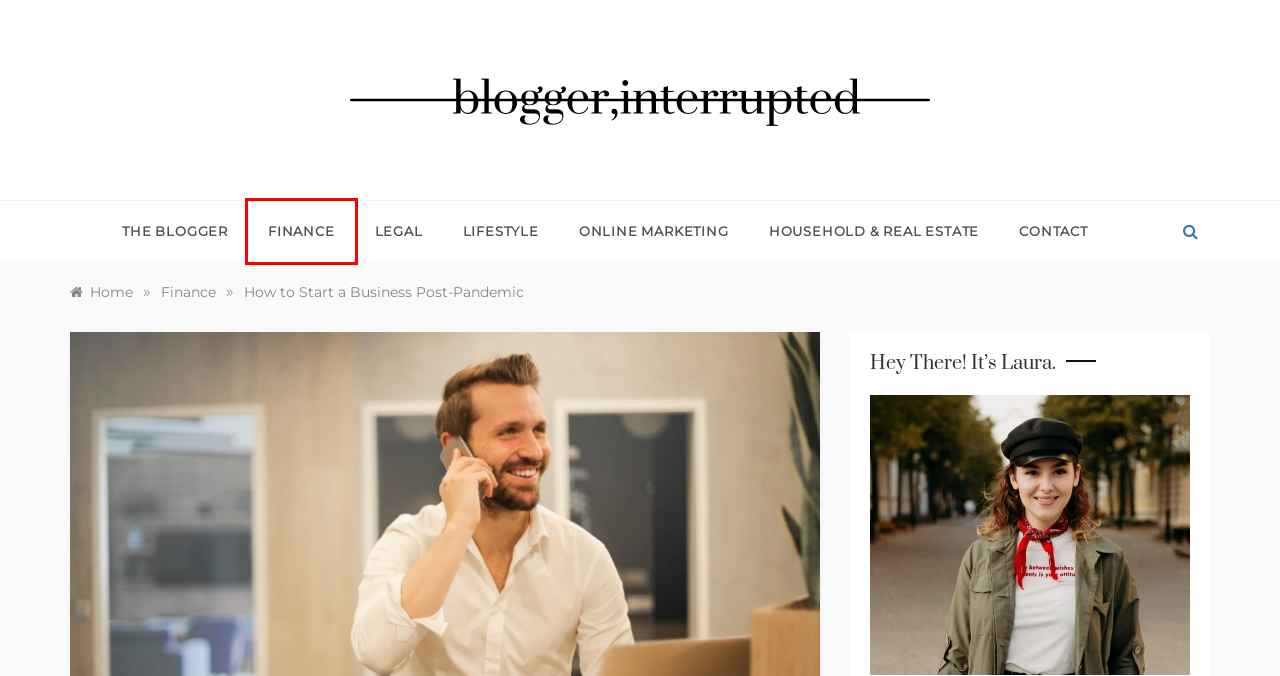You are looking at a webpage screenshot with a red bounding box around an element. Pick the description that best matches the new webpage after interacting with the element in the red bounding box. The possible descriptions are:
A. ONLINE MARKETING Archives - Blogger, Interrupted
B. Contact - Blogger, Interrupted
C. LIFESTYLE Archives - Blogger, Interrupted
D. LEGAL Archives - Blogger, Interrupted
E. Household & Real Estate Archives - Blogger, Interrupted
F. Blogger, Interrupted -
G. Finance Archives - Blogger, Interrupted
H. ABOUT - Blogger, Interrupted

G